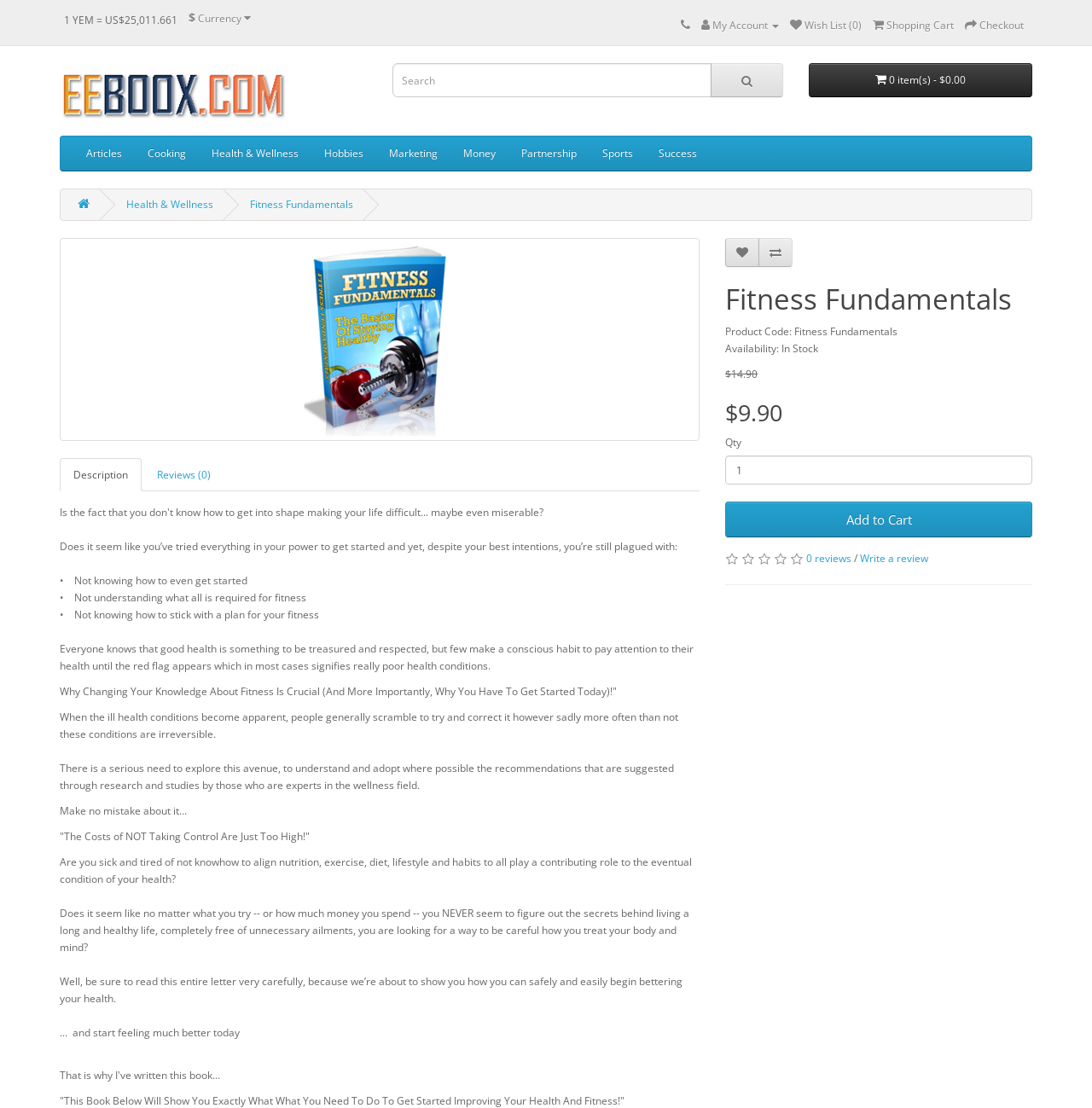How much does the product 'Fitness Fundamentals' cost?
Provide a detailed answer to the question, using the image to inform your response.

The price of the product can be found below the product name, where it is displayed as '$9.90'.